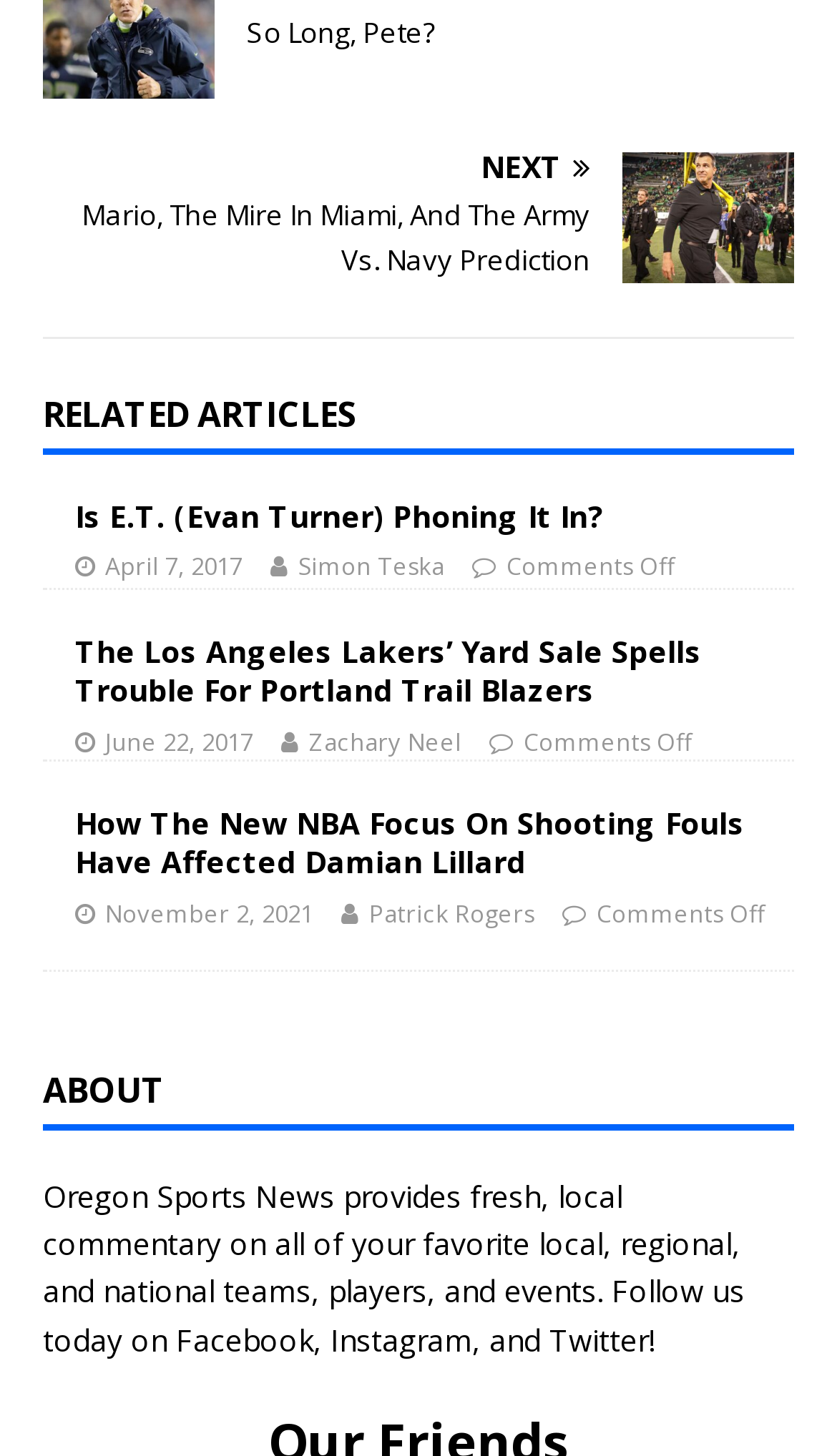Please locate the bounding box coordinates of the element that should be clicked to achieve the given instruction: "Check the ABOUT section".

[0.051, 0.733, 0.949, 0.776]